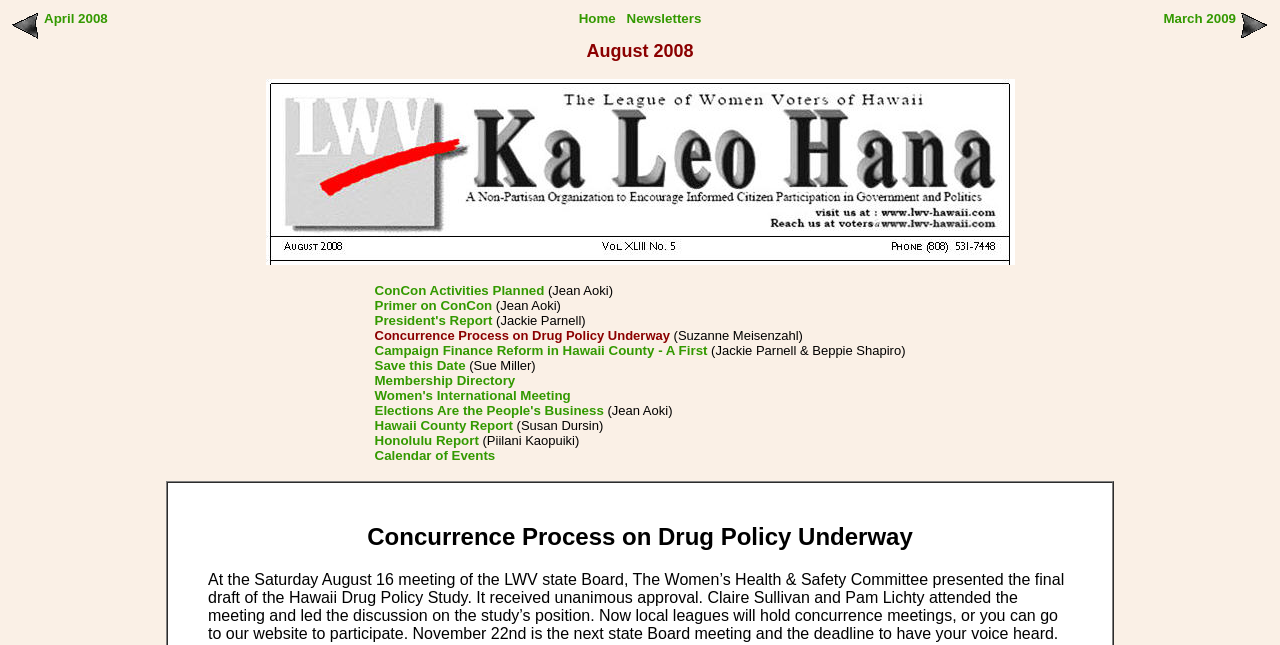Detail the various sections and features present on the webpage.

The webpage is titled "Ka Leo Hana - August 2008: Concurrence Process on Drug Policy Underway". At the top, there is a navigation bar with three table cells, each containing a link to a different month: April 2008, Home/Newsletters August 2008, and March 2009. Each link has a small image next to it.

Below the navigation bar, there is a large image that spans almost the entire width of the page.

The main content of the page is a table with a single row and a single cell. This cell contains a list of 11 articles or reports, each with a link and a brief description. The articles are listed in a single column, with the title of each article on a new line. The titles of the articles include "ConCon Activities Planned", "Primer on ConCon", "President's Report", and "Concurrence Process on Drug Policy Underway", among others. Each article title is followed by the author's name in parentheses.

At the bottom of the page, there is a heading that repeats the title of the webpage: "Concurrence Process on Drug Policy Underway".